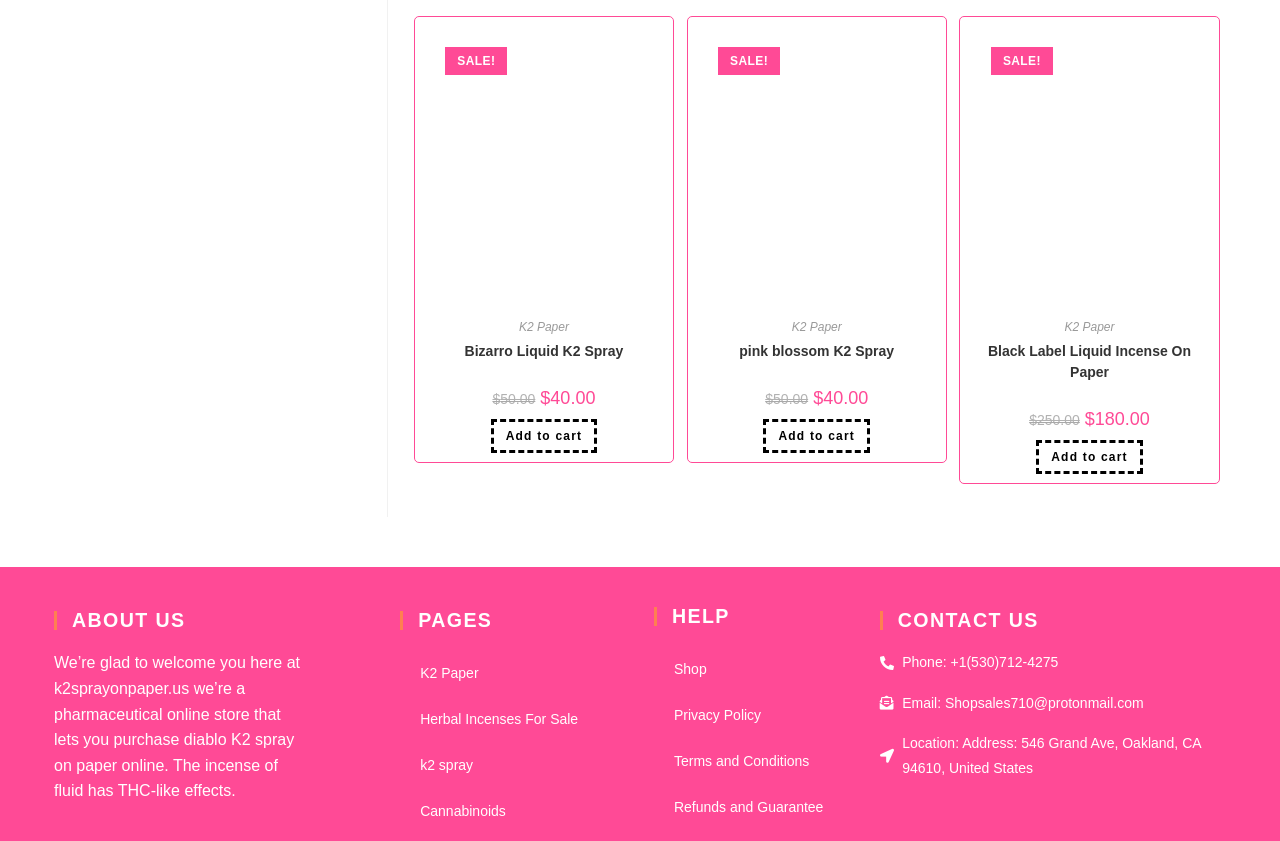What is the purpose of the website?
Please provide a detailed and thorough answer to the question.

The webpage has multiple links to 'Add to cart' and mentions 'purchase diablo K2 spray on paper online' in the 'ABOUT US' section, indicating that the website is an online store where customers can buy products.